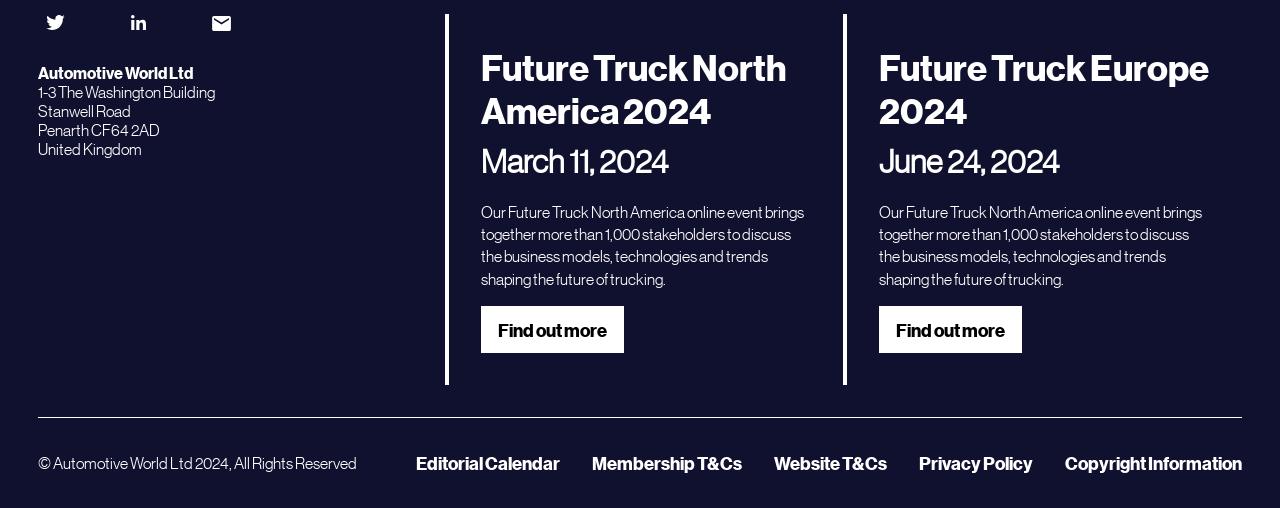Identify the bounding box coordinates necessary to click and complete the given instruction: "View Twitter profile".

[0.03, 0.029, 0.057, 0.058]